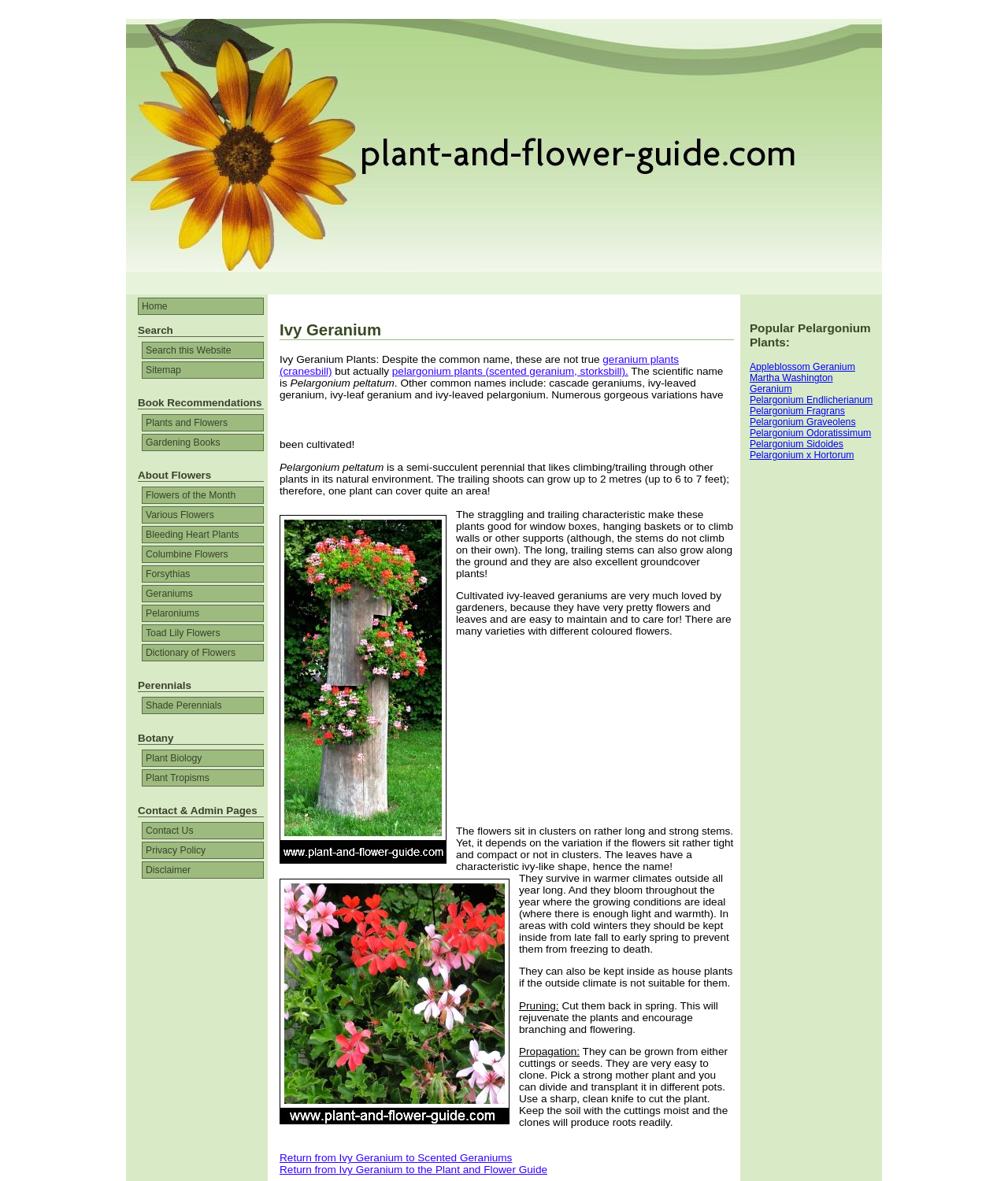Pinpoint the bounding box coordinates of the area that must be clicked to complete this instruction: "Explore 'Shade Perennials'".

[0.141, 0.59, 0.262, 0.605]